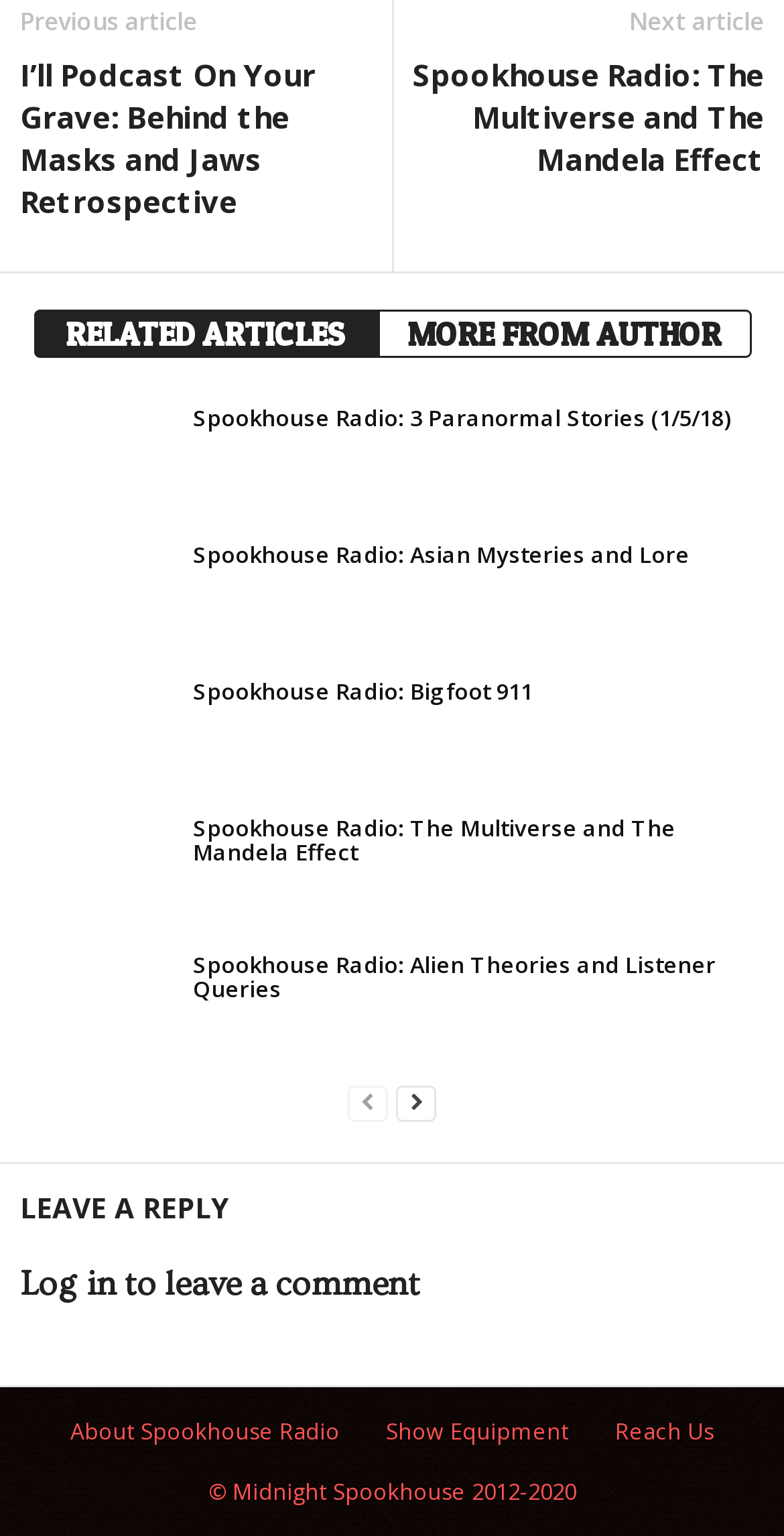Please answer the following question using a single word or phrase: What is the section above the podcast articles?

RELATED ARTICLES MORE FROM AUTHOR